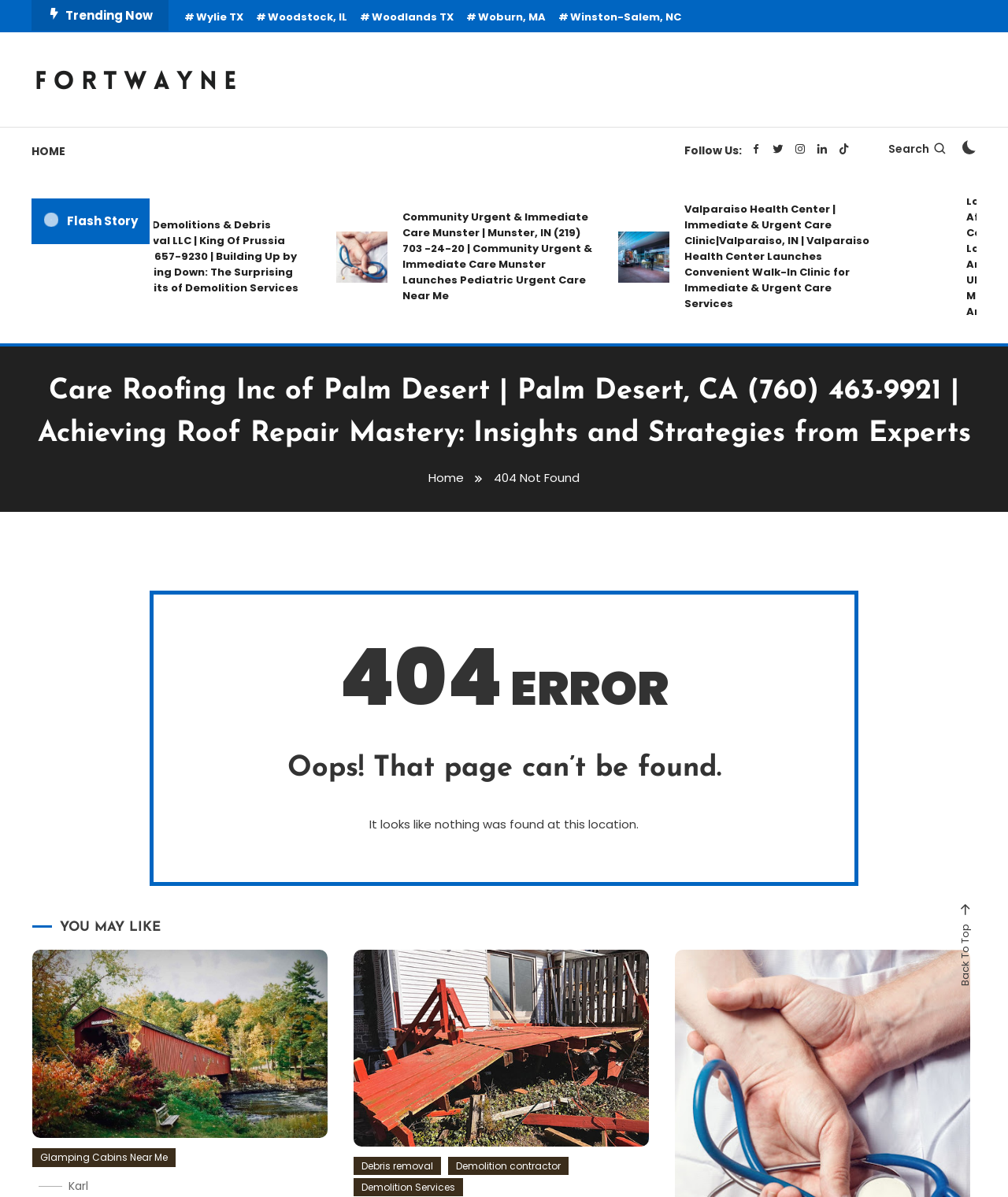Please identify the primary heading of the webpage and give its text content.

Care Roofing Inc of Palm Desert | Palm Desert, CA (760) 463-9921 | Achieving Roof Repair Mastery: Insights and Strategies from Experts